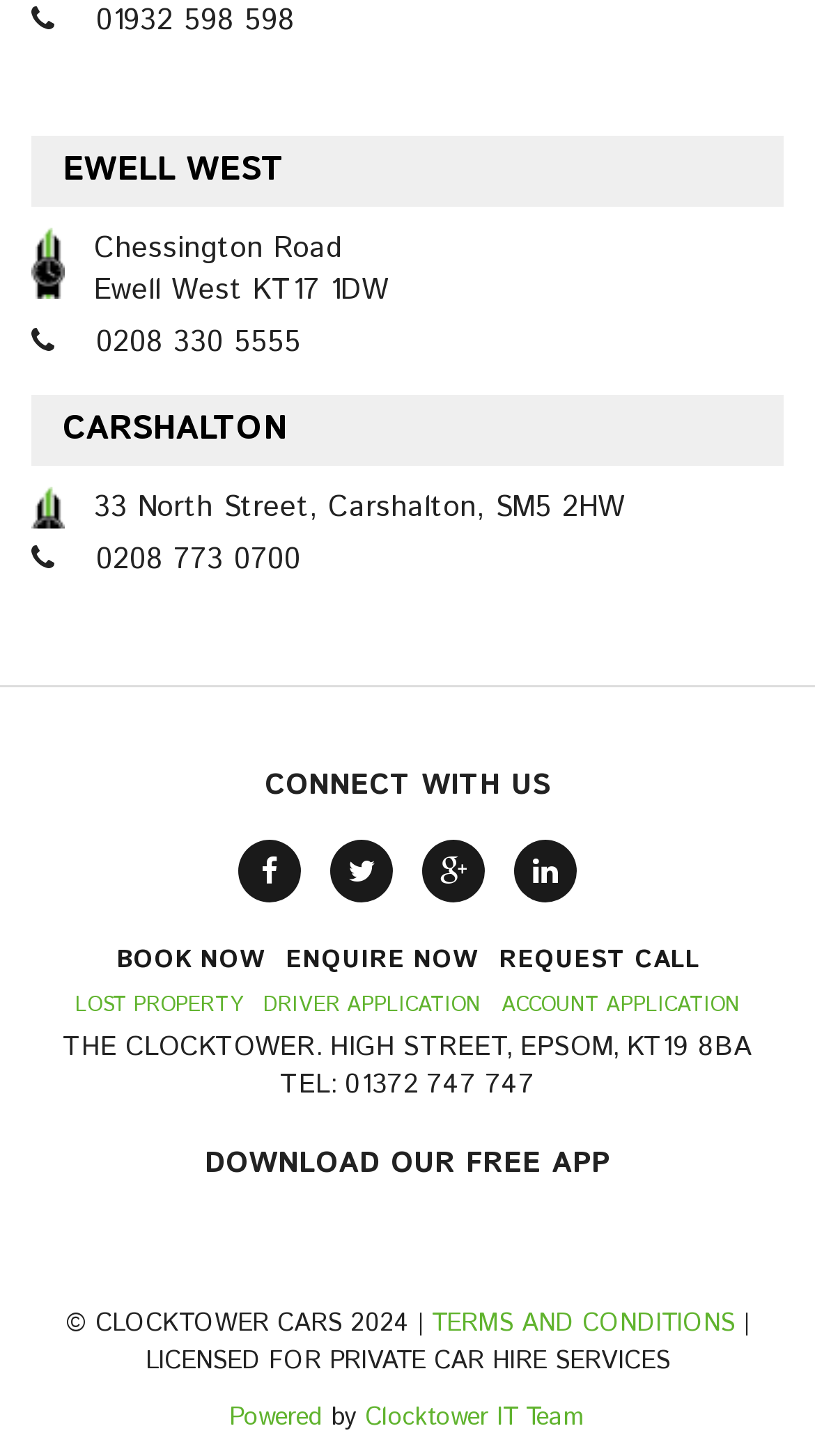Determine the bounding box coordinates of the element that should be clicked to execute the following command: "View terms and conditions".

[0.529, 0.897, 0.901, 0.922]